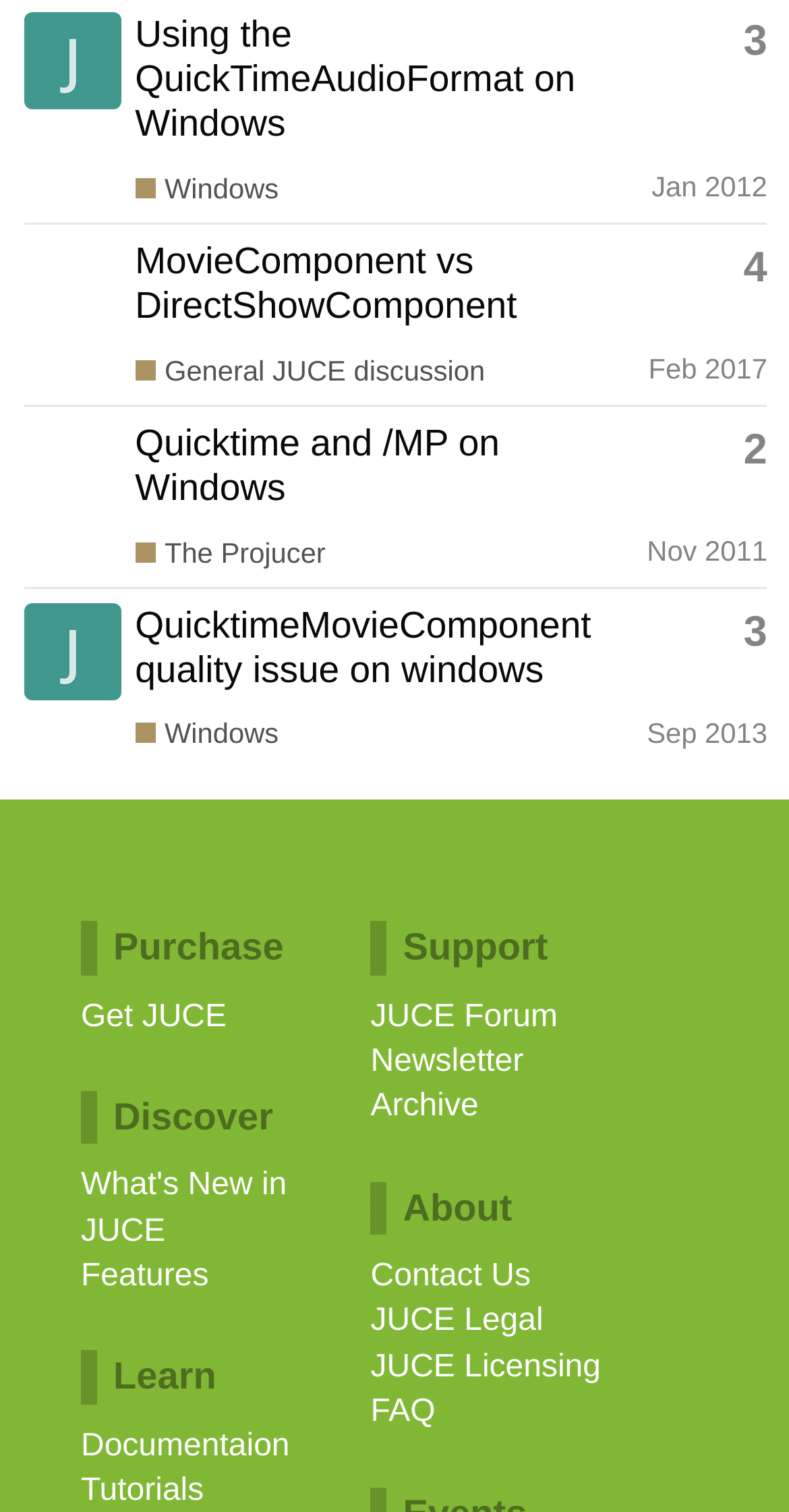Provide a single word or phrase to answer the given question: 
What is the purpose of the 'Purchase' section?

To get JUCE